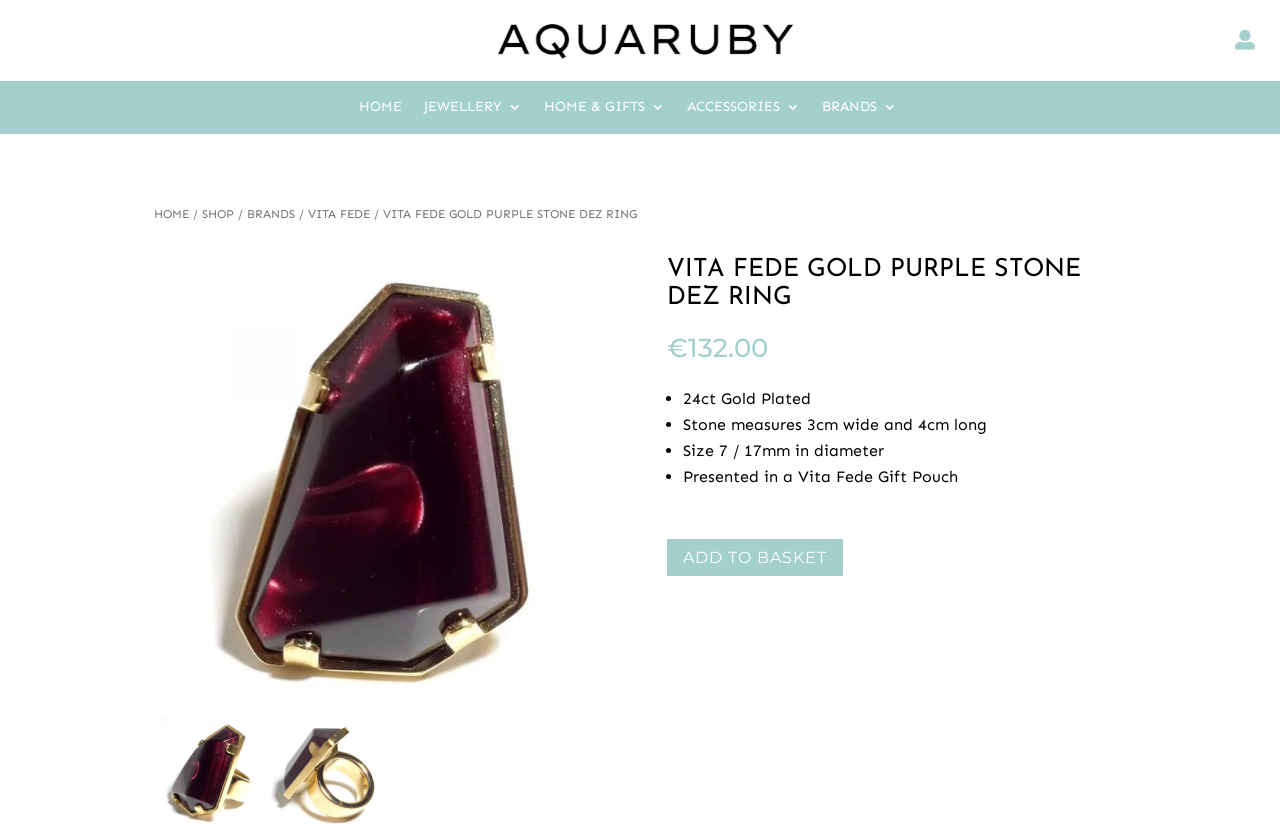Could you indicate the bounding box coordinates of the region to click in order to complete this instruction: "Go to HOME".

[0.28, 0.121, 0.314, 0.136]